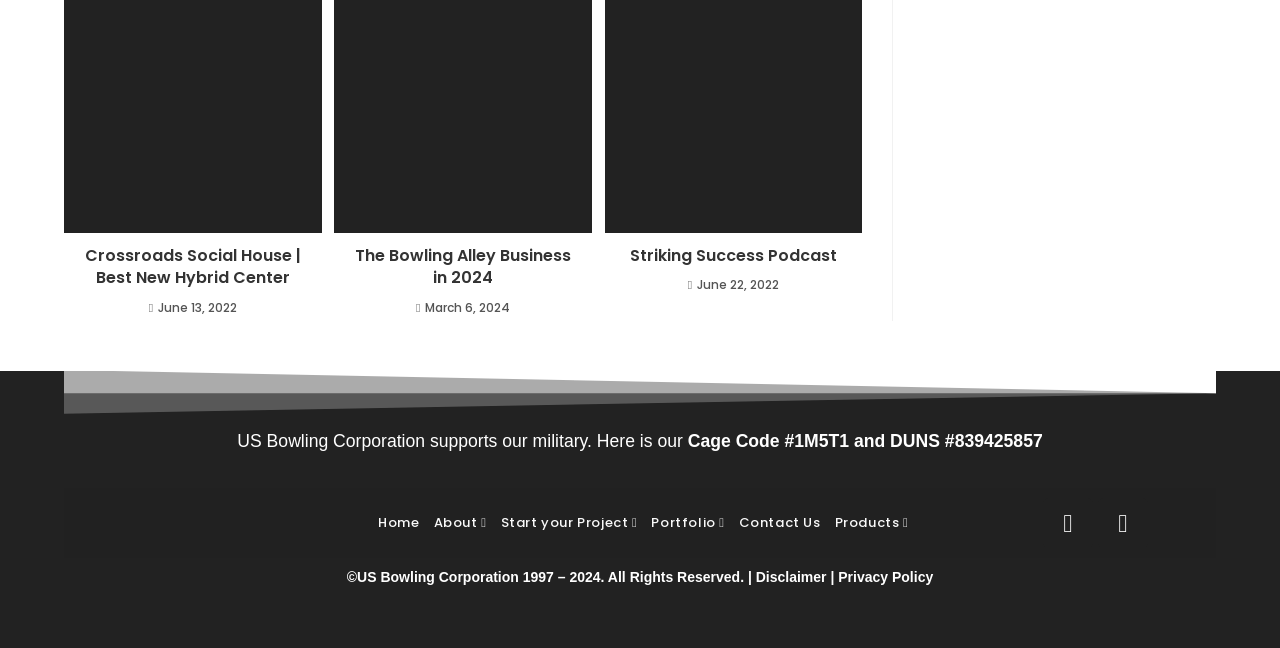Answer succinctly with a single word or phrase:
What is the DUNS number of the company?

#839425857